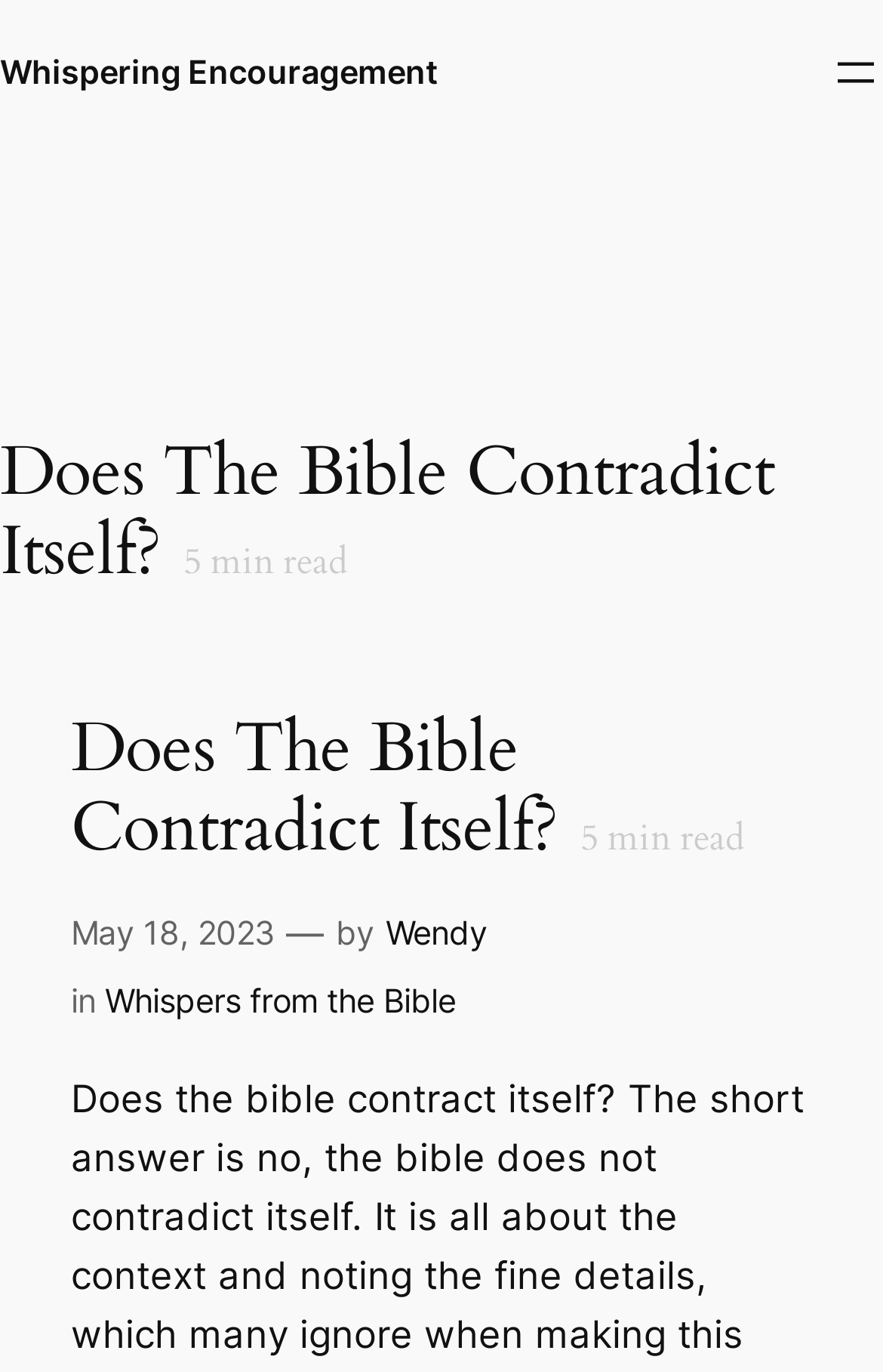Specify the bounding box coordinates (top-left x, top-left y, bottom-right x, bottom-right y) of the UI element in the screenshot that matches this description: Wendy

[0.437, 0.666, 0.552, 0.694]